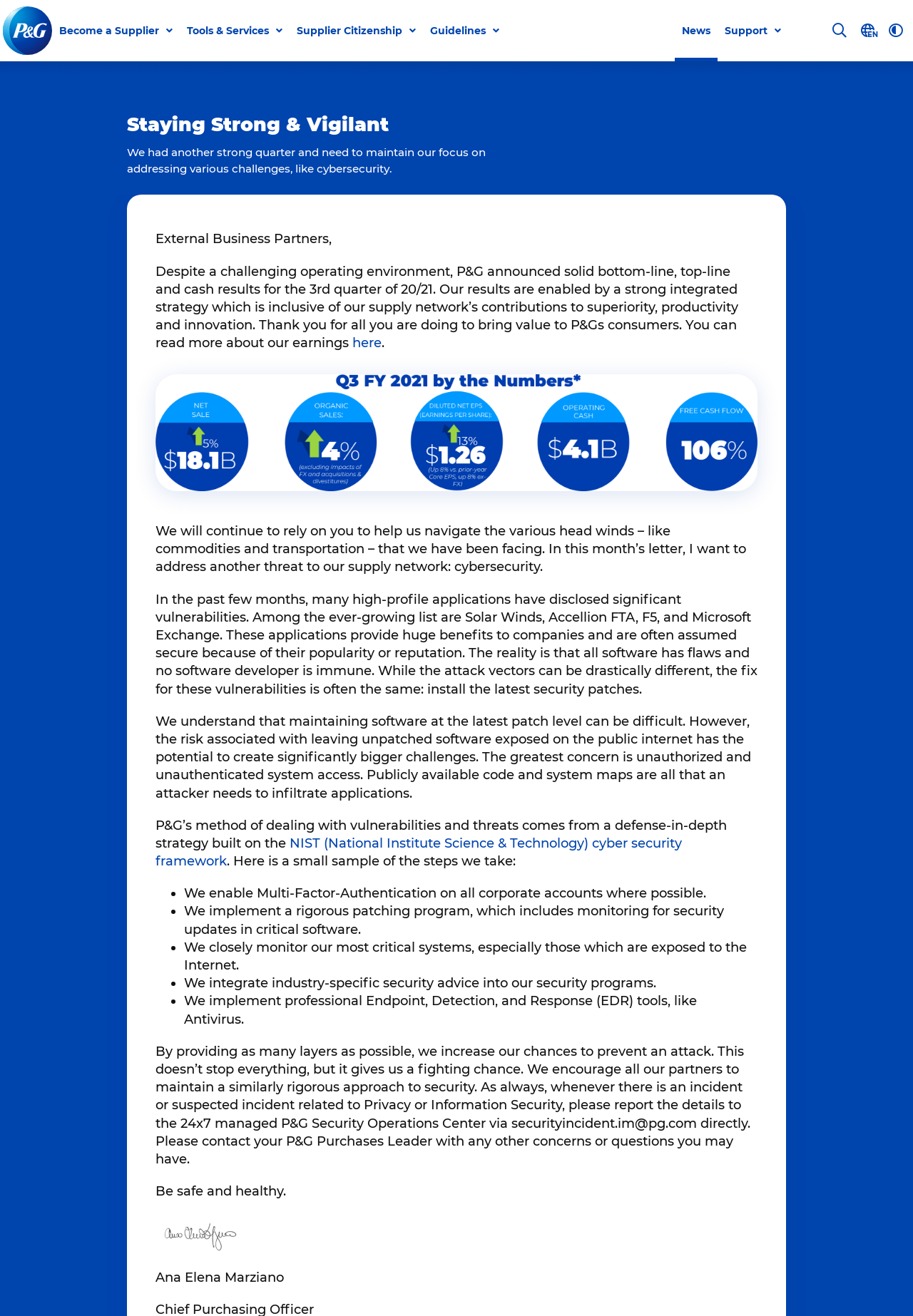Using a single word or phrase, answer the following question: 
What is the framework used by P&G to deal with vulnerabilities and threats?

NIST cyber security framework